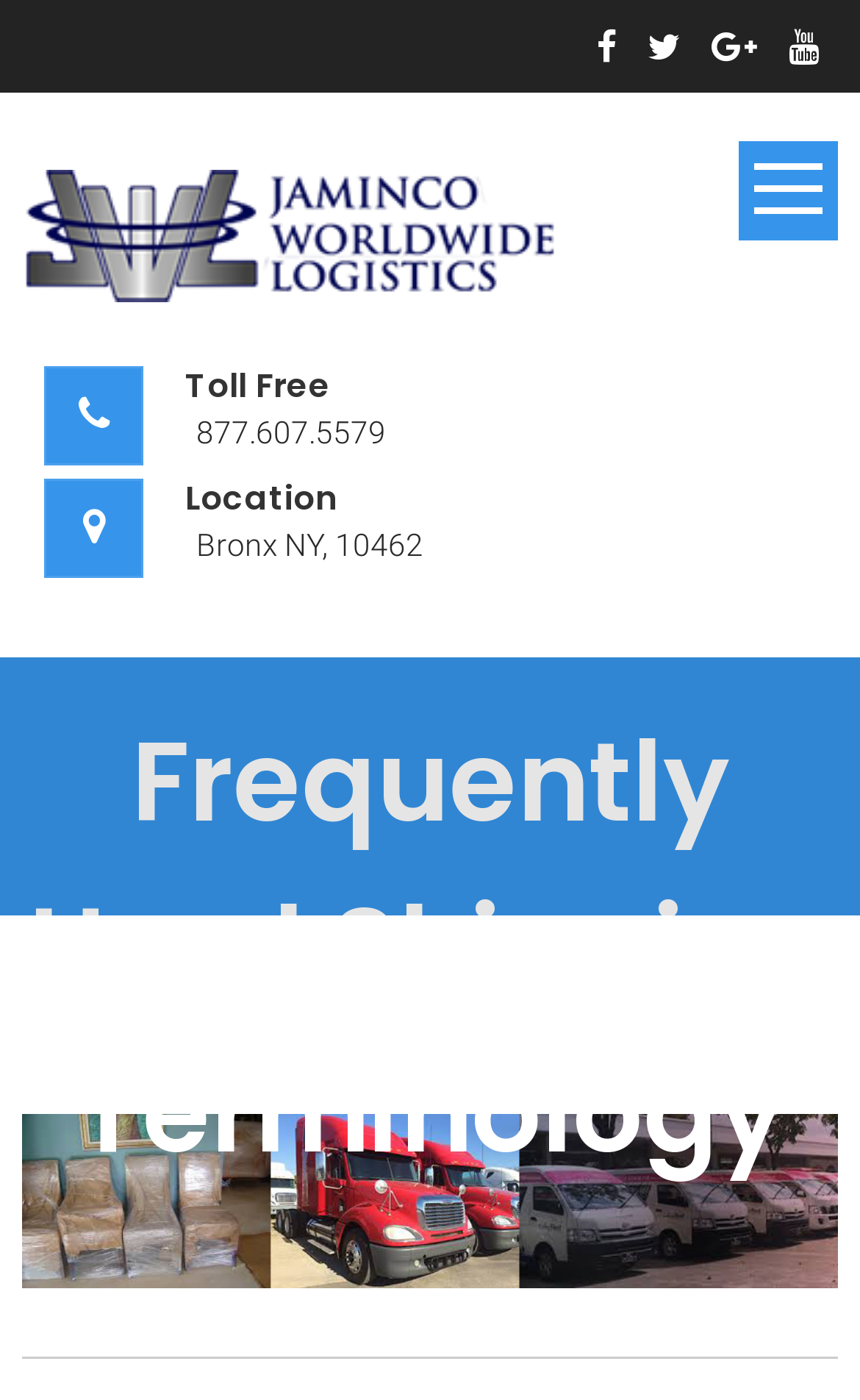Give a short answer using one word or phrase for the question:
What is the main topic of this webpage?

Shipping Terminology